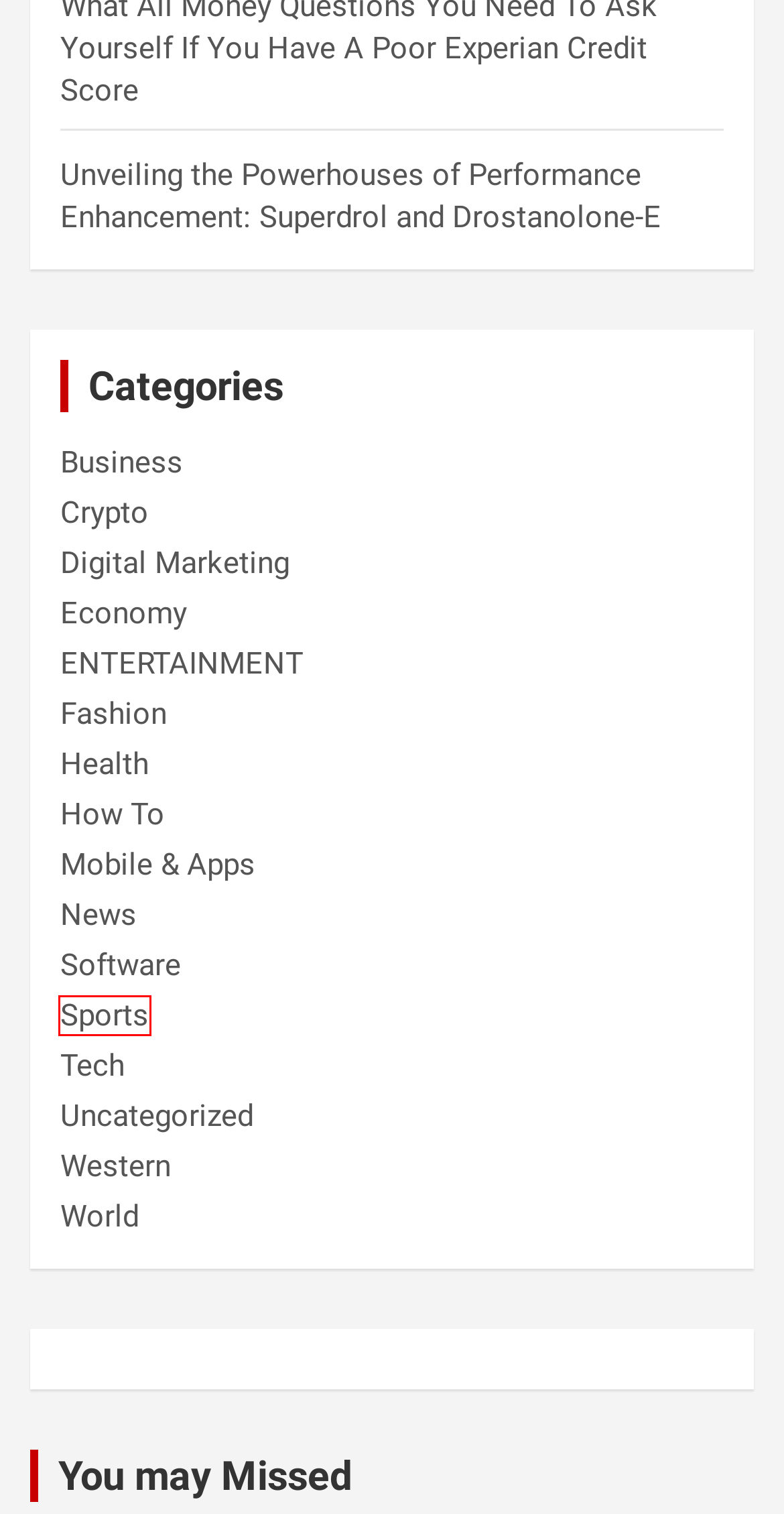Given a webpage screenshot featuring a red rectangle around a UI element, please determine the best description for the new webpage that appears after the element within the bounding box is clicked. The options are:
A. How To – News4Technology
B. Sports – News4Technology
C. Western – News4Technology
D. Crypto – News4Technology
E. News – News4Technology
F. Business – News4Technology
G. Unveiling the Powerhouses of Performance Enhancement: Superdrol and Drostanolone-E – News4Technology
H. World – News4Technology

B